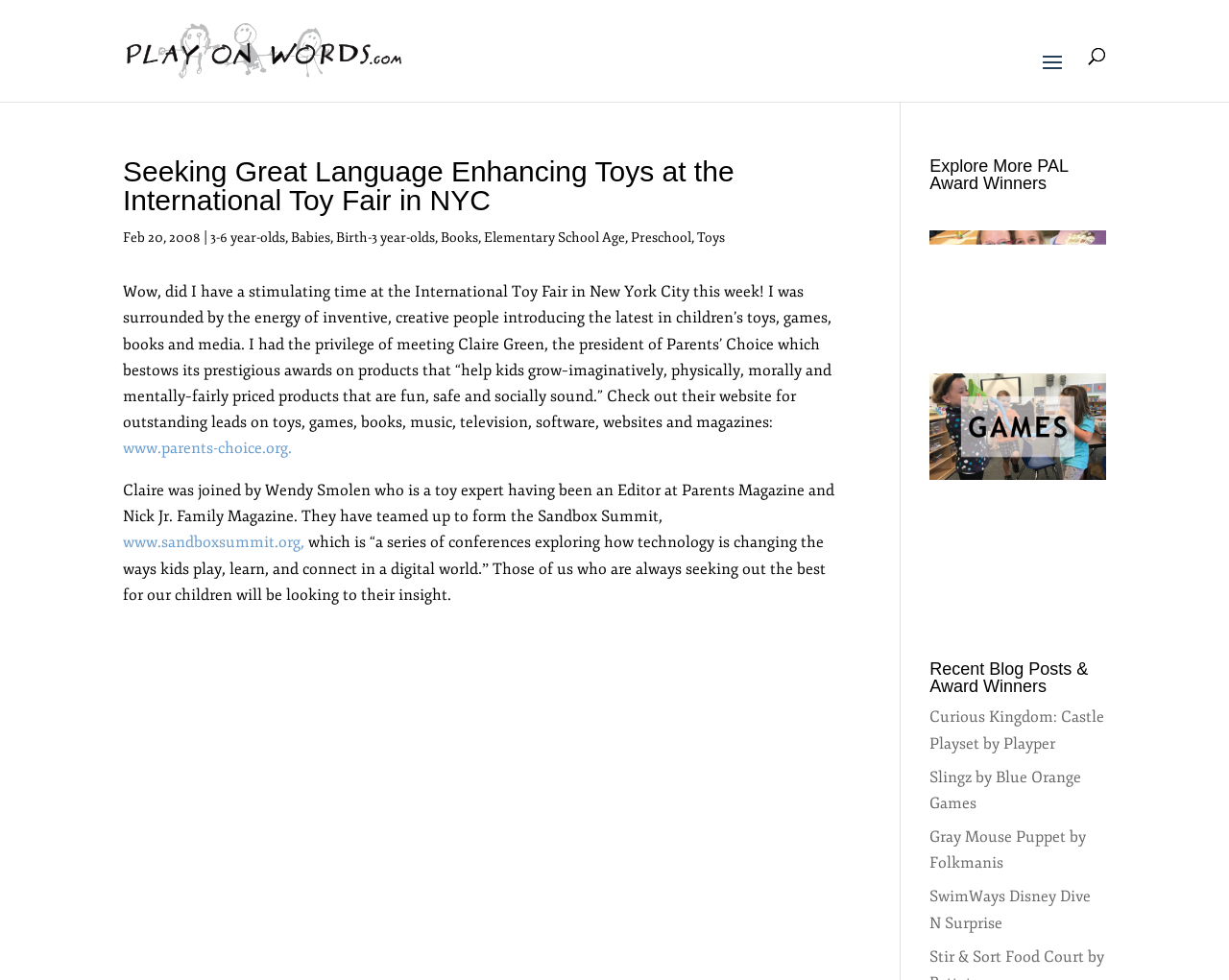Please determine the bounding box coordinates of the clickable area required to carry out the following instruction: "Search for something". The coordinates must be four float numbers between 0 and 1, represented as [left, top, right, bottom].

[0.1, 0.0, 0.9, 0.001]